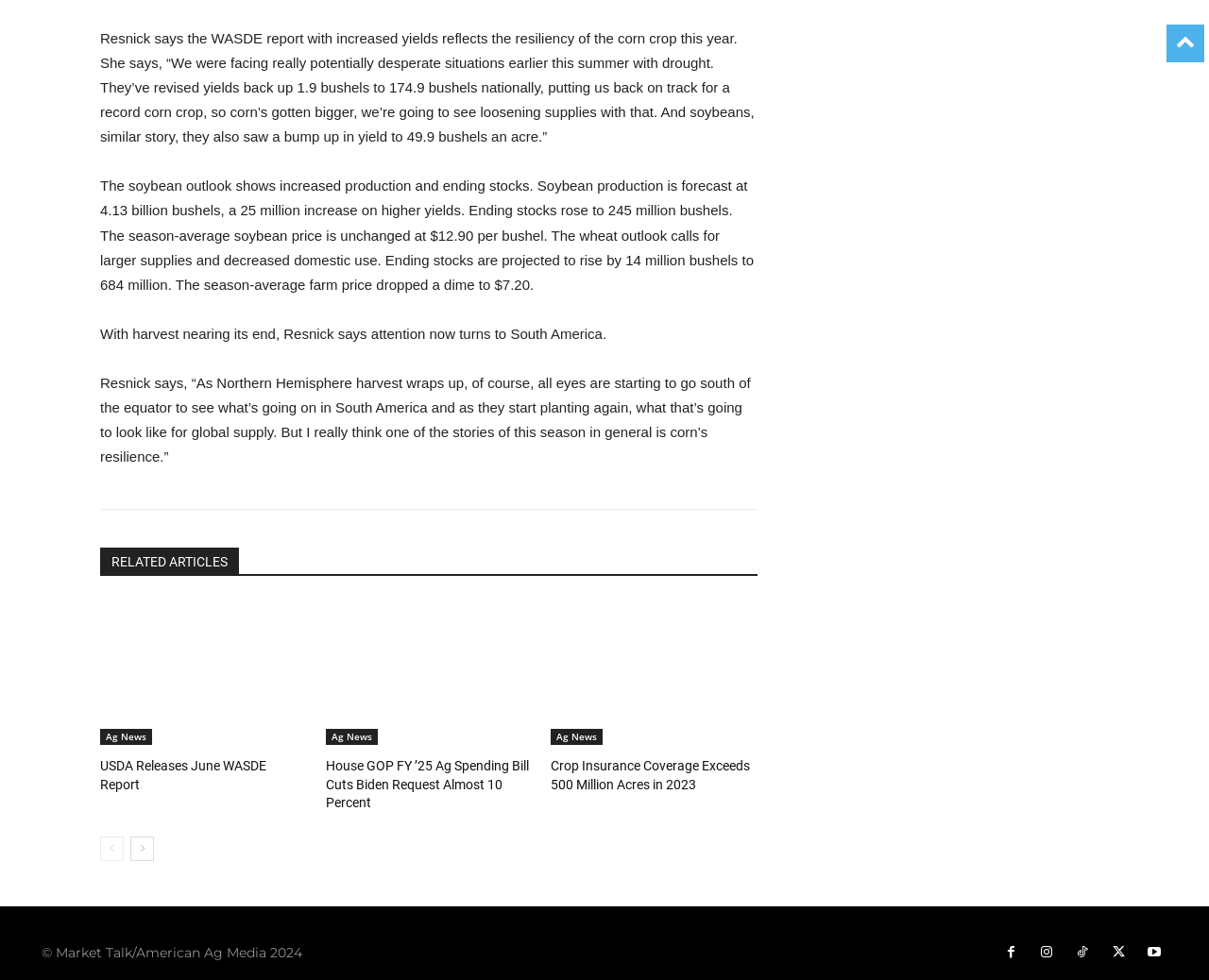Can you find the bounding box coordinates for the element that needs to be clicked to execute this instruction: "Read 'USDA Releases June WASDE Report'"? The coordinates should be given as four float numbers between 0 and 1, i.e., [left, top, right, bottom].

[0.083, 0.613, 0.254, 0.76]